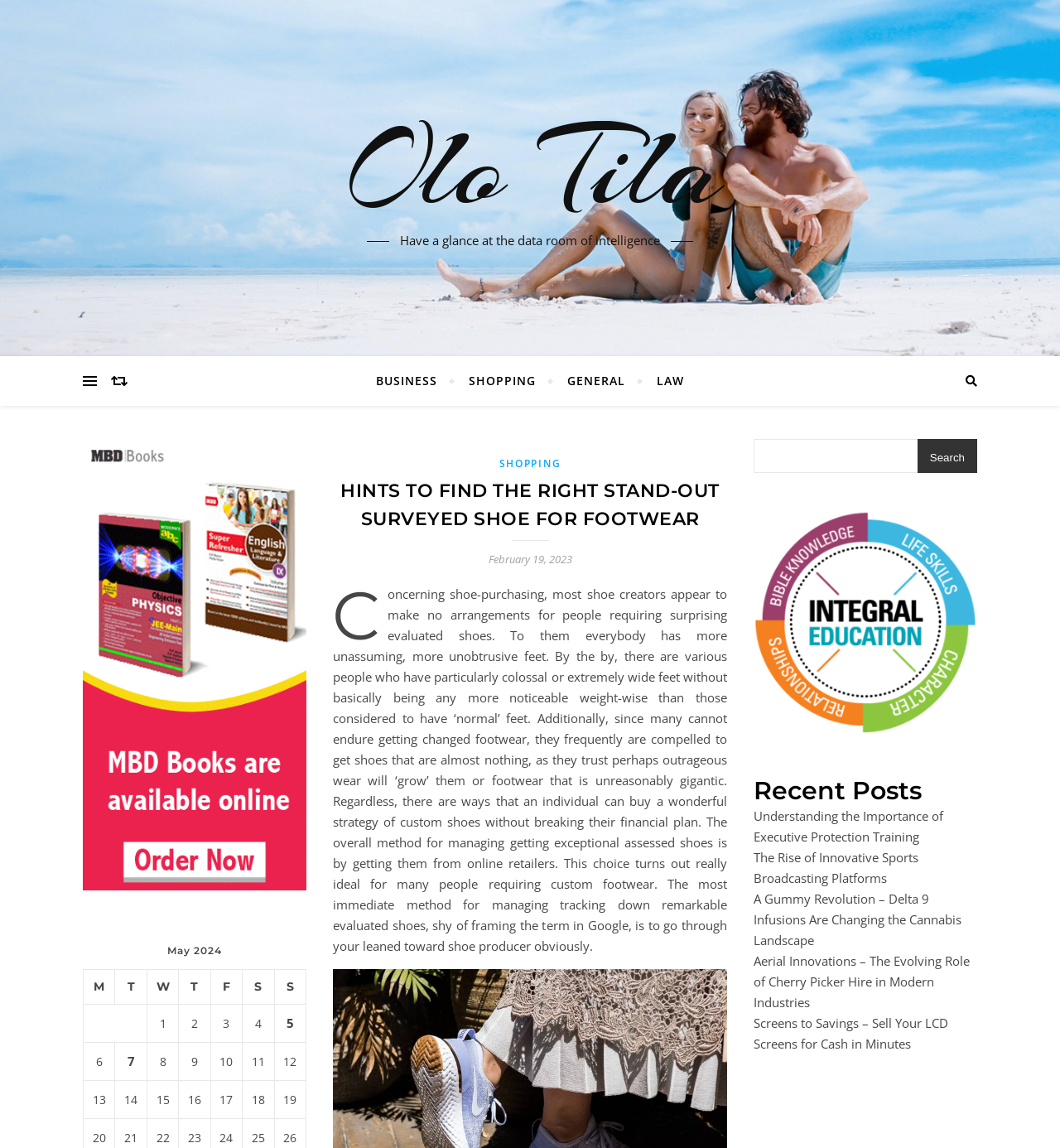What is the date of the latest post?
Provide a one-word or short-phrase answer based on the image.

May 7, 2024